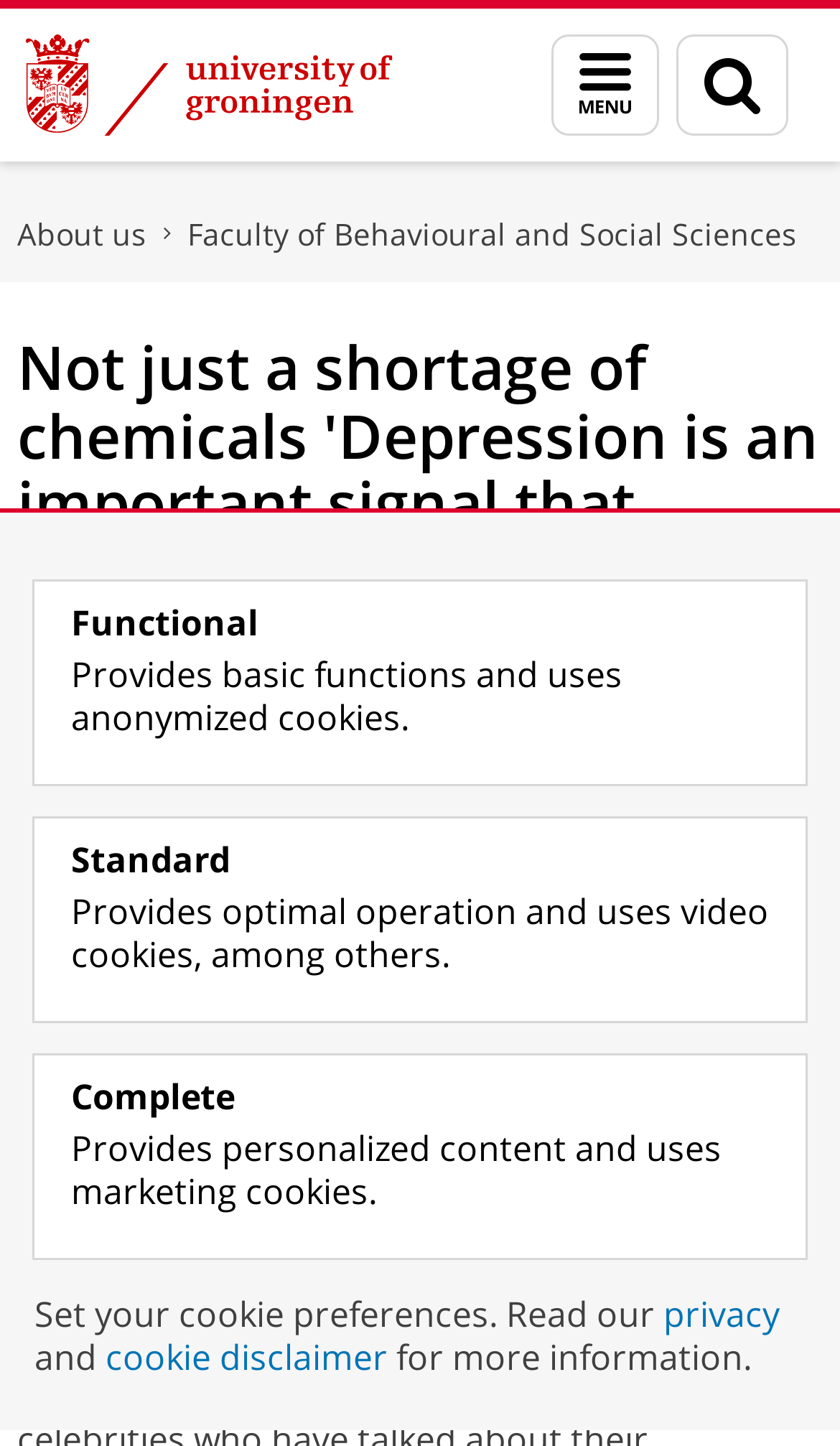Extract the bounding box coordinates of the UI element described by: "Menu and search". The coordinates should include four float numbers ranging from 0 to 1, e.g., [left, top, right, bottom].

[0.69, 0.048, 0.751, 0.081]